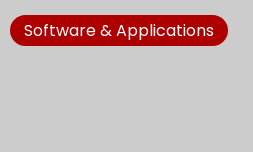Reply to the question with a single word or phrase:
What is the topic being addressed by the banner?

Software solutions